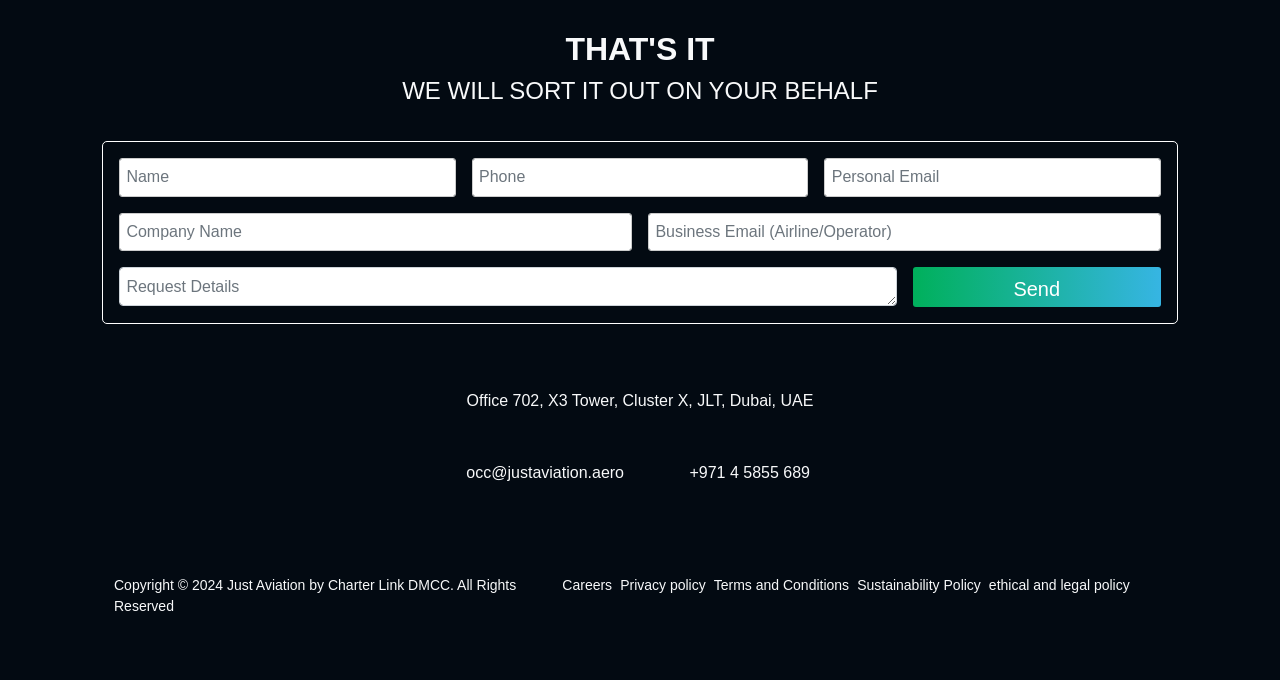Please specify the bounding box coordinates of the clickable section necessary to execute the following command: "Enter company name".

[0.093, 0.313, 0.494, 0.37]